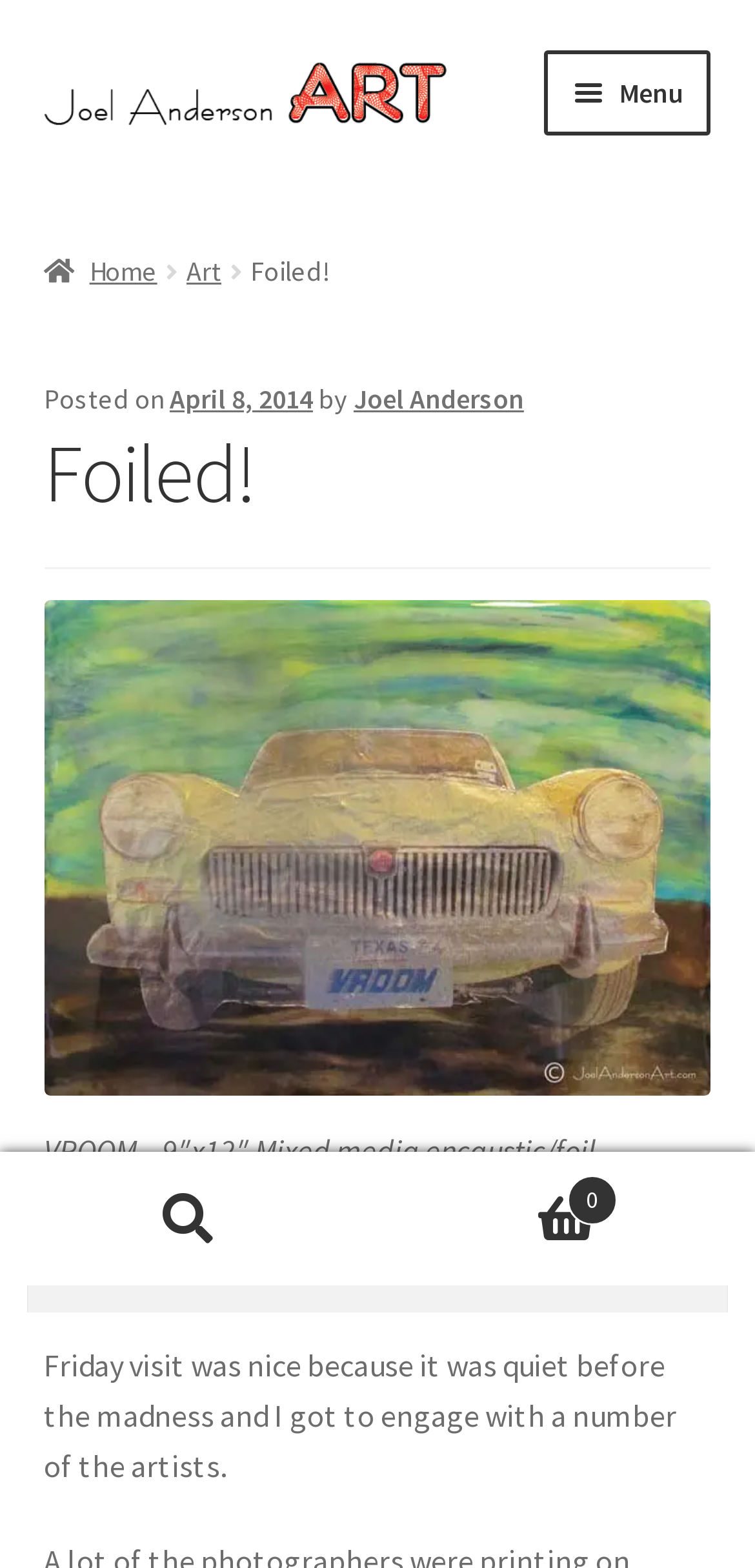What is the name of the art festival?
Based on the image, respond with a single word or phrase.

Not mentioned